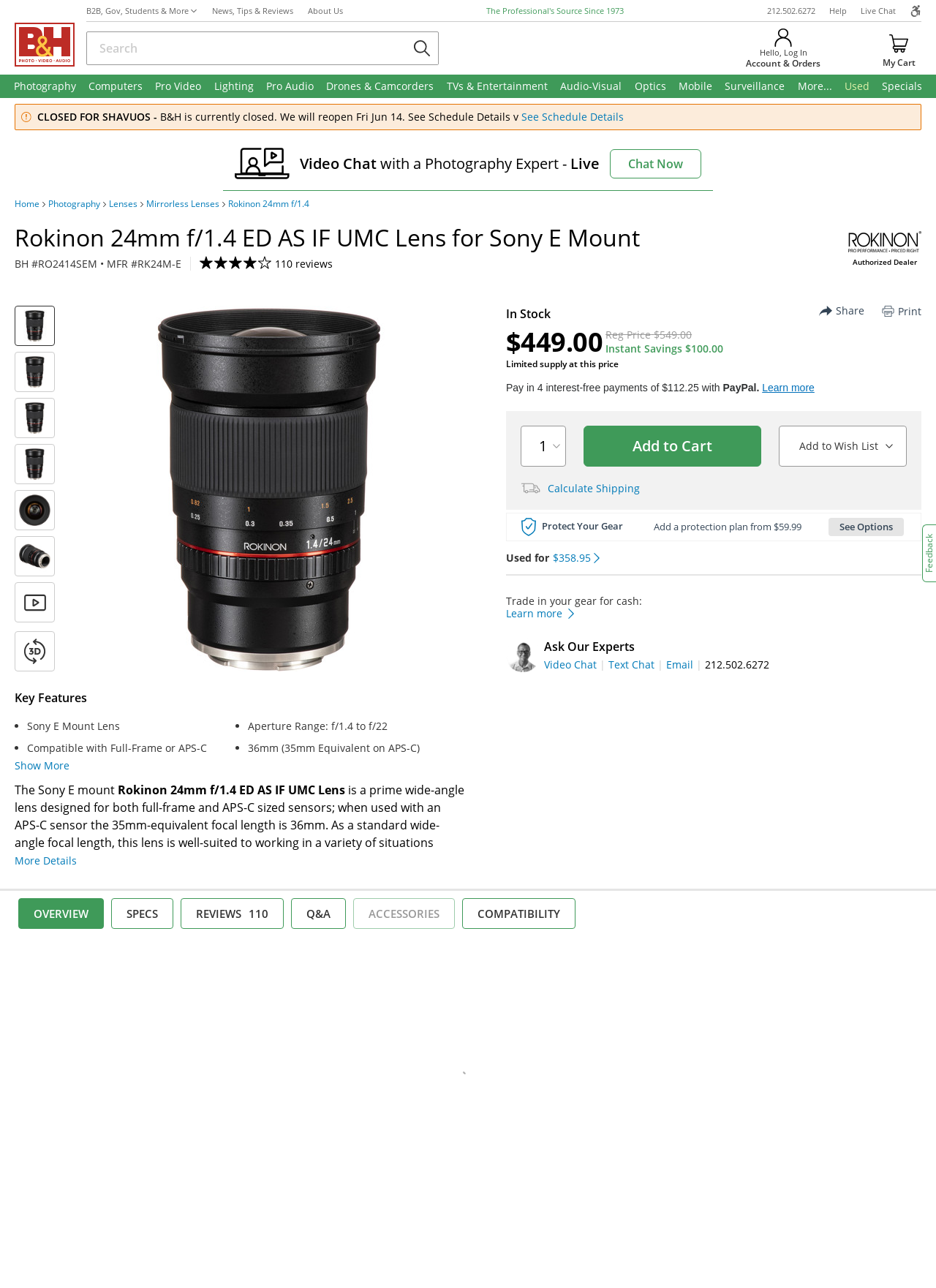Identify and provide the title of the webpage.

Rokinon 24mm f/1.4 ED AS IF UMC Lens for Sony E Mount